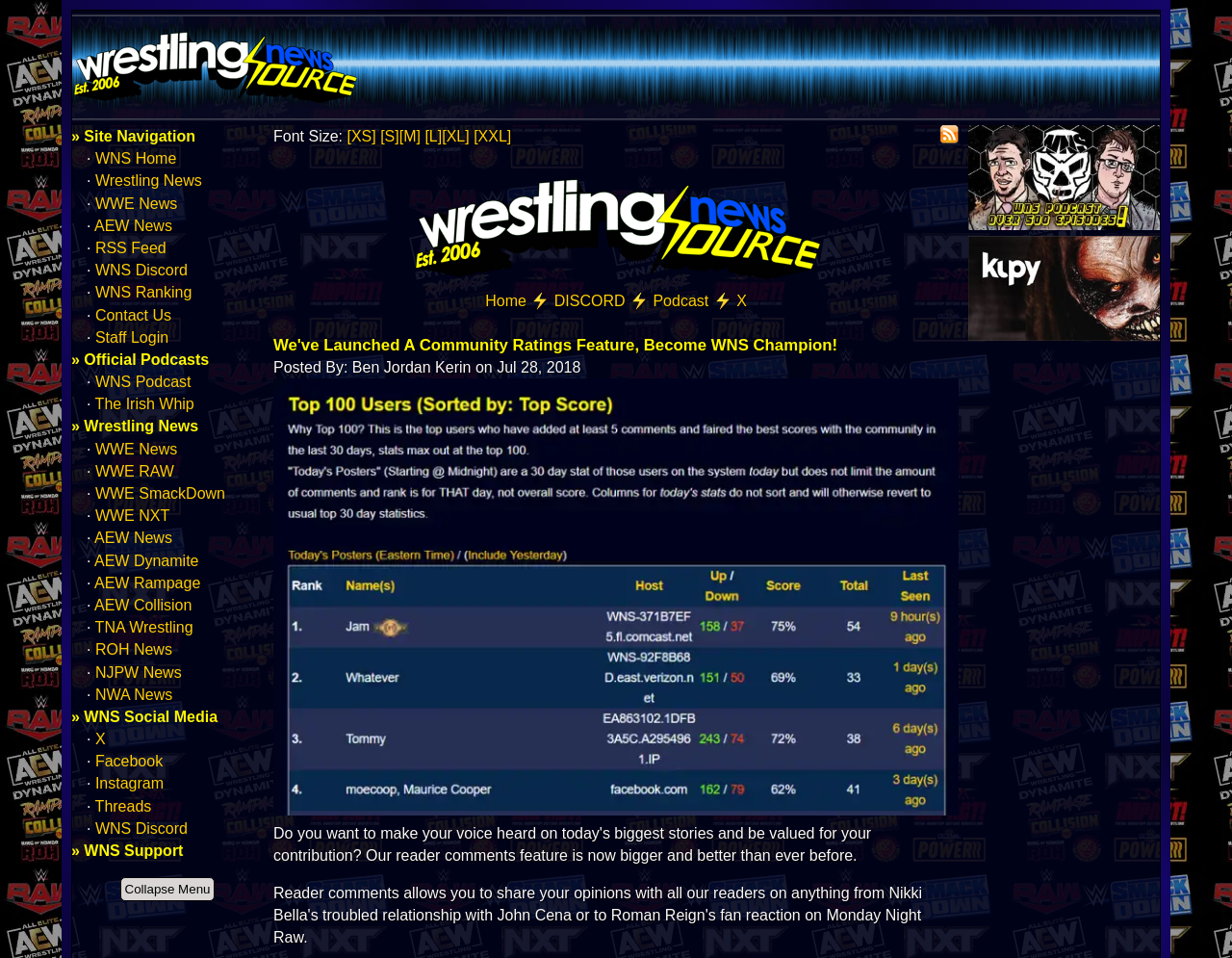Pinpoint the bounding box coordinates of the element you need to click to execute the following instruction: "Visit AEW News". The bounding box should be represented by four float numbers between 0 and 1, in the format [left, top, right, bottom].

[0.077, 0.553, 0.14, 0.57]